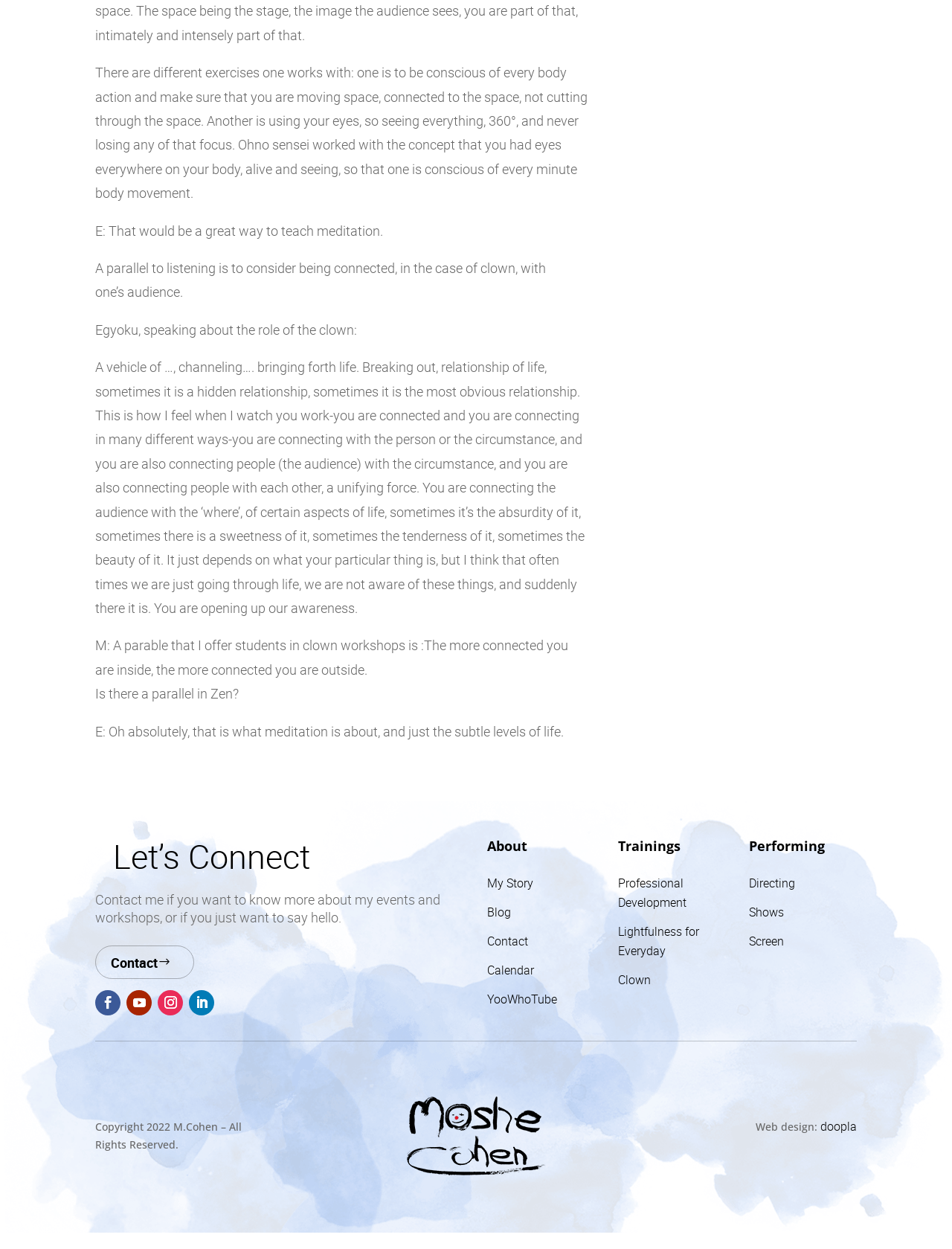What is the purpose of the 'Let's Connect' section?
Carefully analyze the image and provide a detailed answer to the question.

The 'Let's Connect' section contains a heading and a link to 'Contact me', suggesting that its purpose is to provide a way for visitors to get in touch with the author, possibly to inquire about events or workshops.